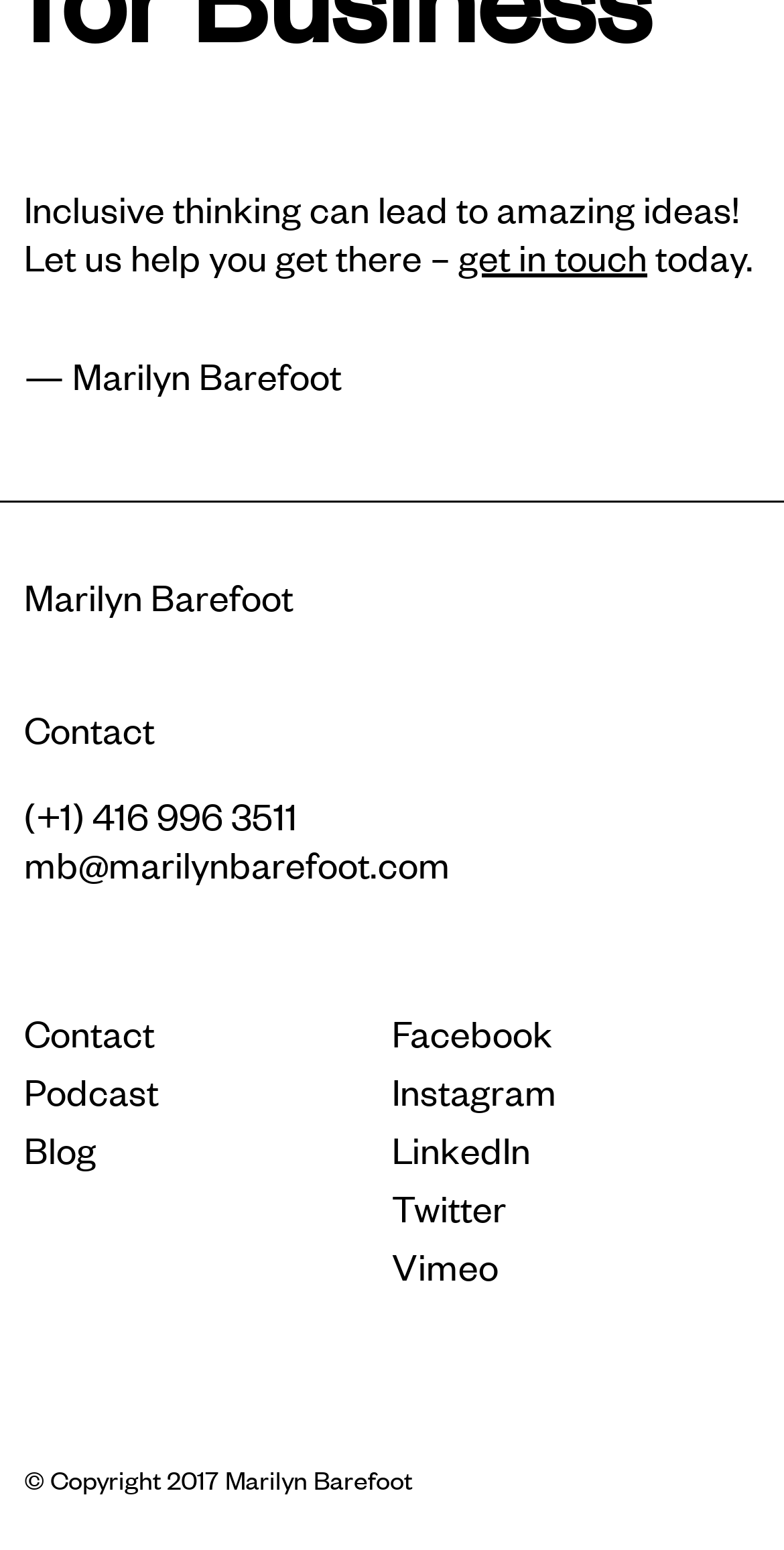Please find the bounding box coordinates for the clickable element needed to perform this instruction: "contact Marilyn Barefoot".

[0.031, 0.539, 0.574, 0.572]